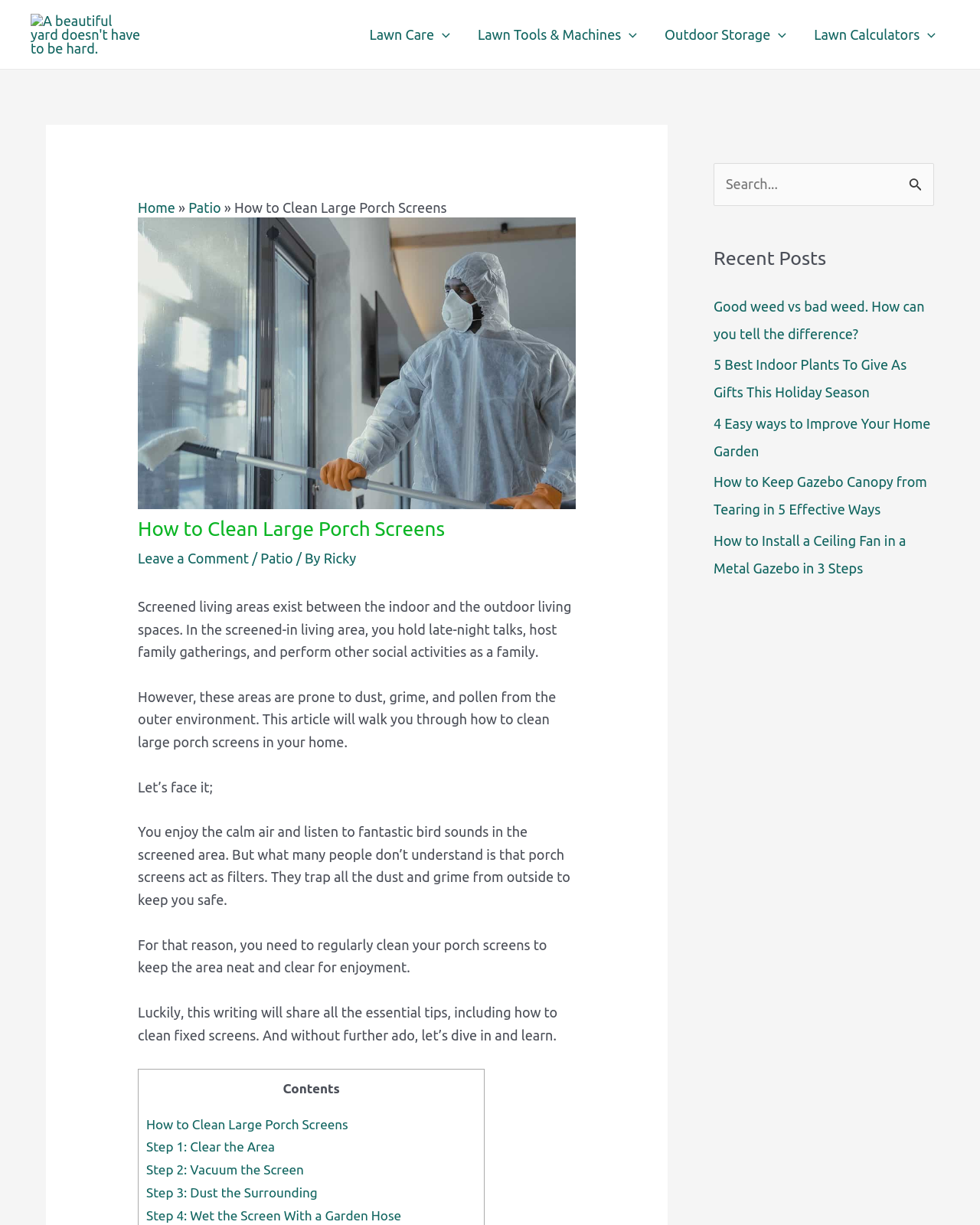Can you find the bounding box coordinates of the area I should click to execute the following instruction: "Read the 'How to Clean Large Porch Screens' article"?

[0.141, 0.422, 0.587, 0.441]